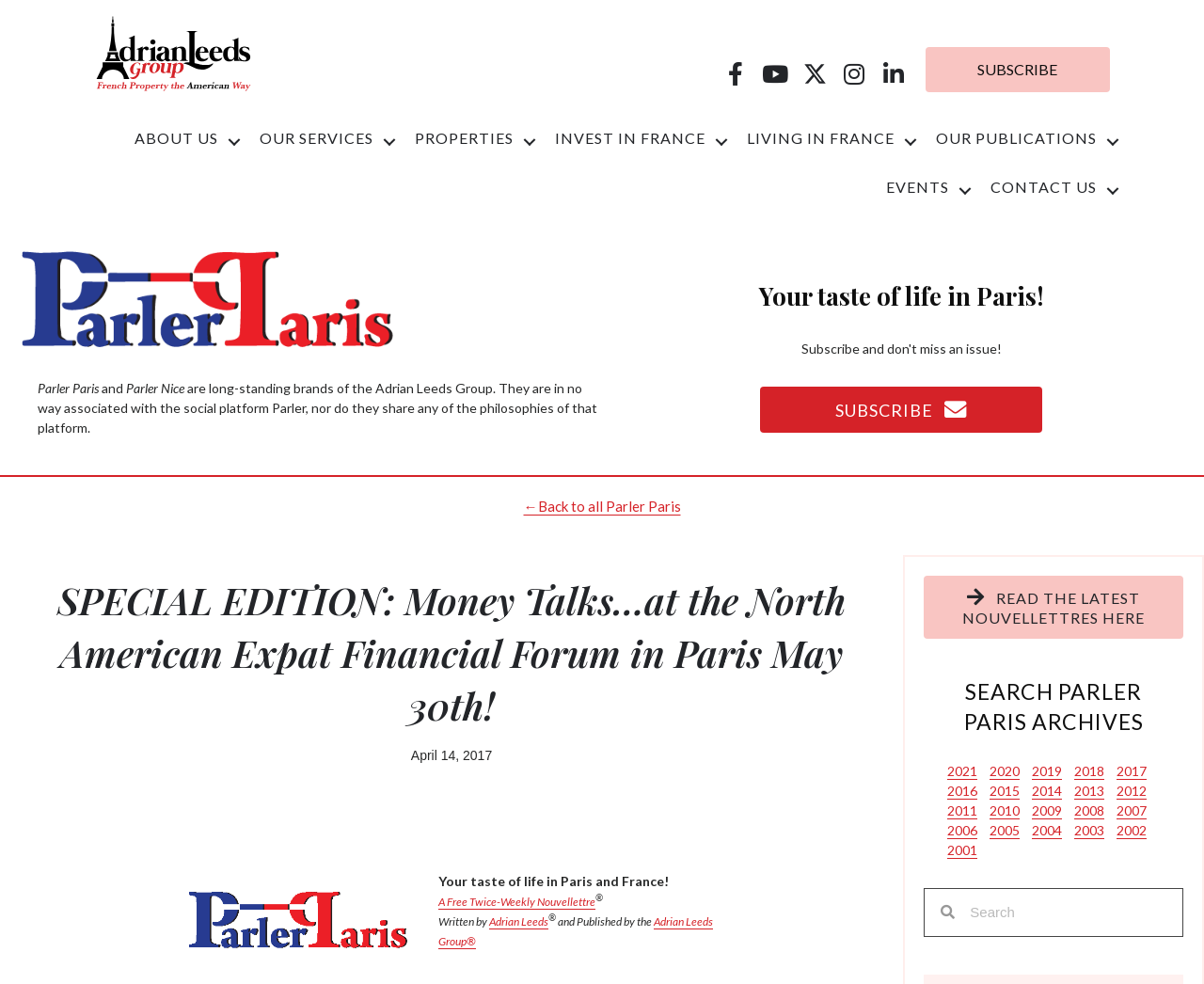Identify the bounding box of the UI component described as: "Living in France".

[0.612, 0.115, 0.77, 0.165]